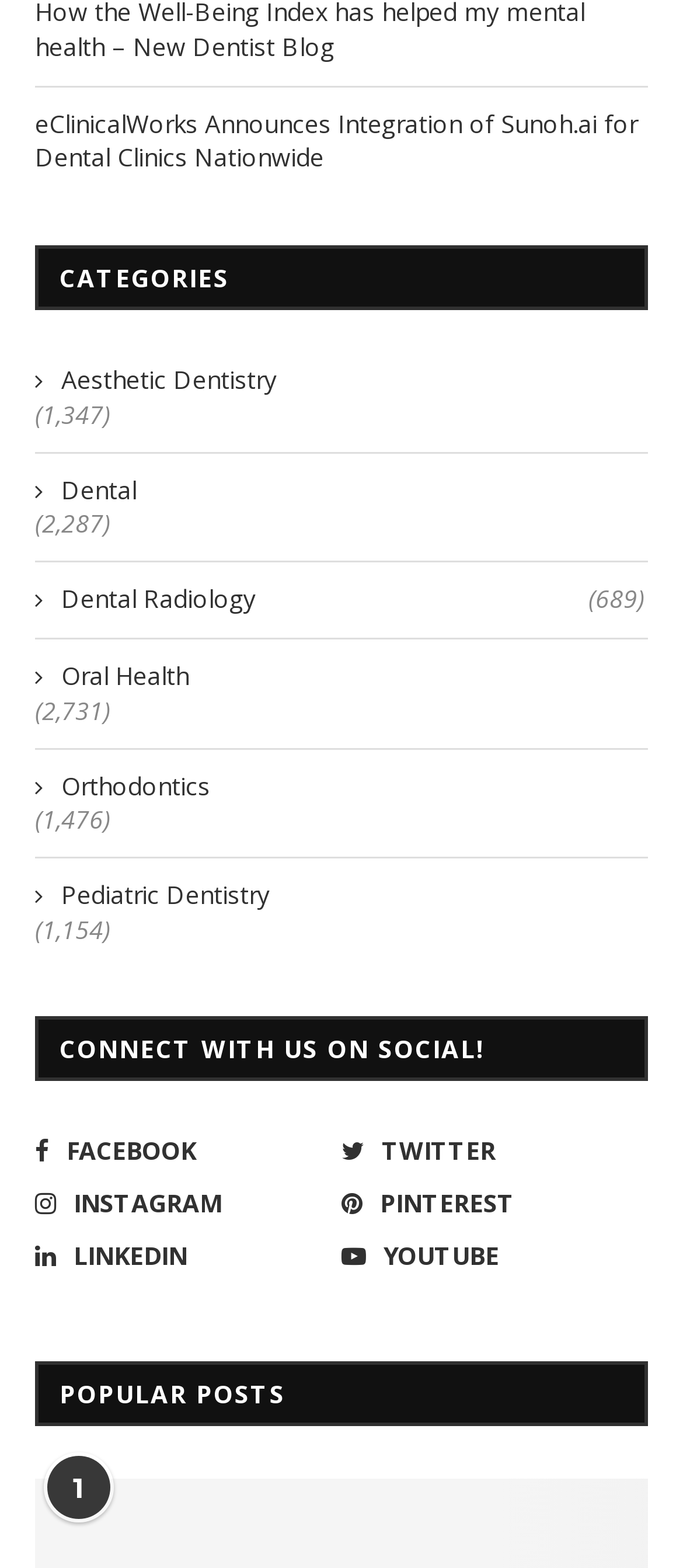Specify the bounding box coordinates of the region I need to click to perform the following instruction: "Click on Aesthetic Dentistry". The coordinates must be four float numbers in the range of 0 to 1, i.e., [left, top, right, bottom].

[0.051, 0.231, 0.944, 0.253]